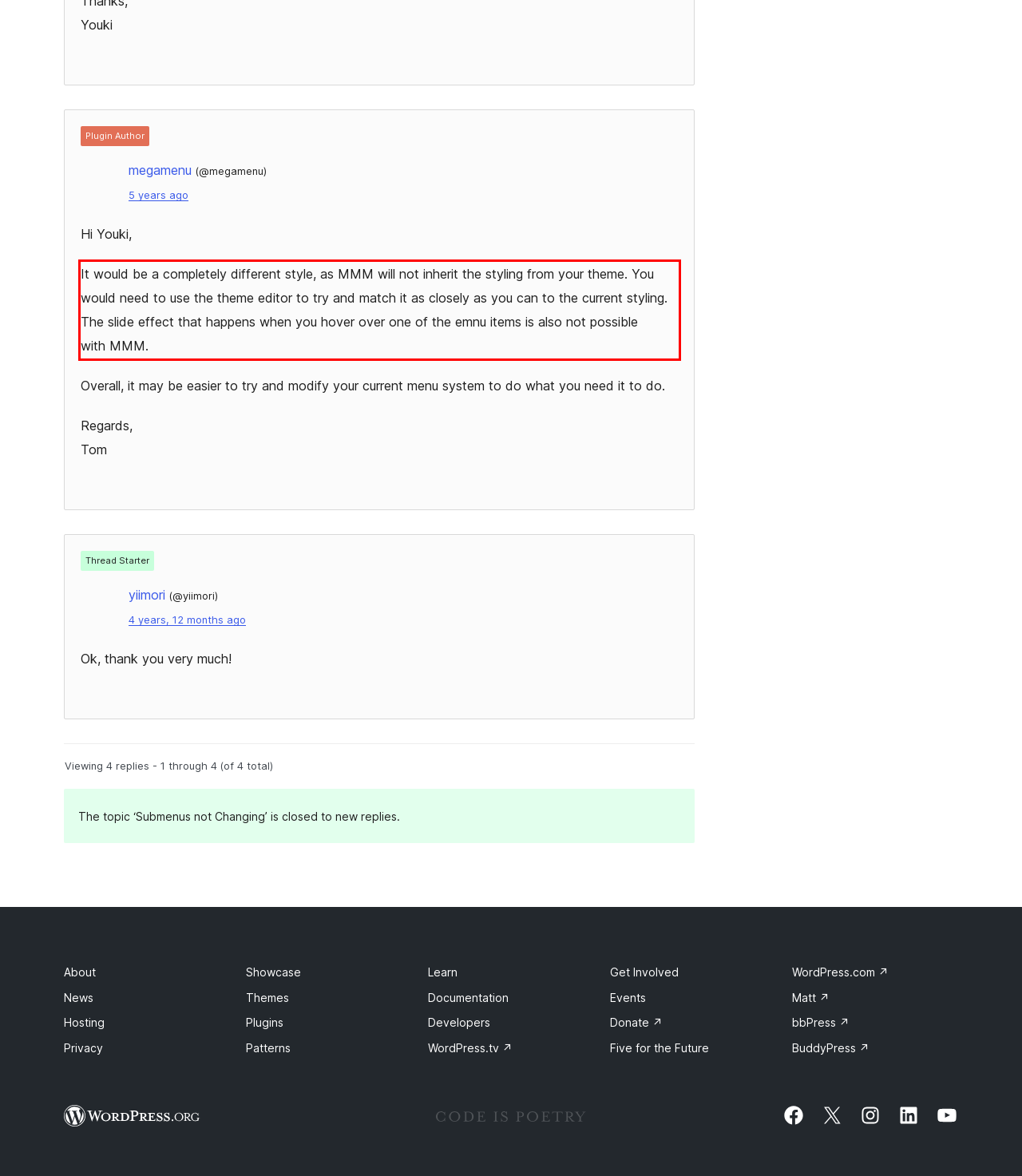Perform OCR on the text inside the red-bordered box in the provided screenshot and output the content.

It would be a completely different style, as MMM will not inherit the styling from your theme. You would need to use the theme editor to try and match it as closely as you can to the current styling. The slide effect that happens when you hover over one of the emnu items is also not possible with MMM.